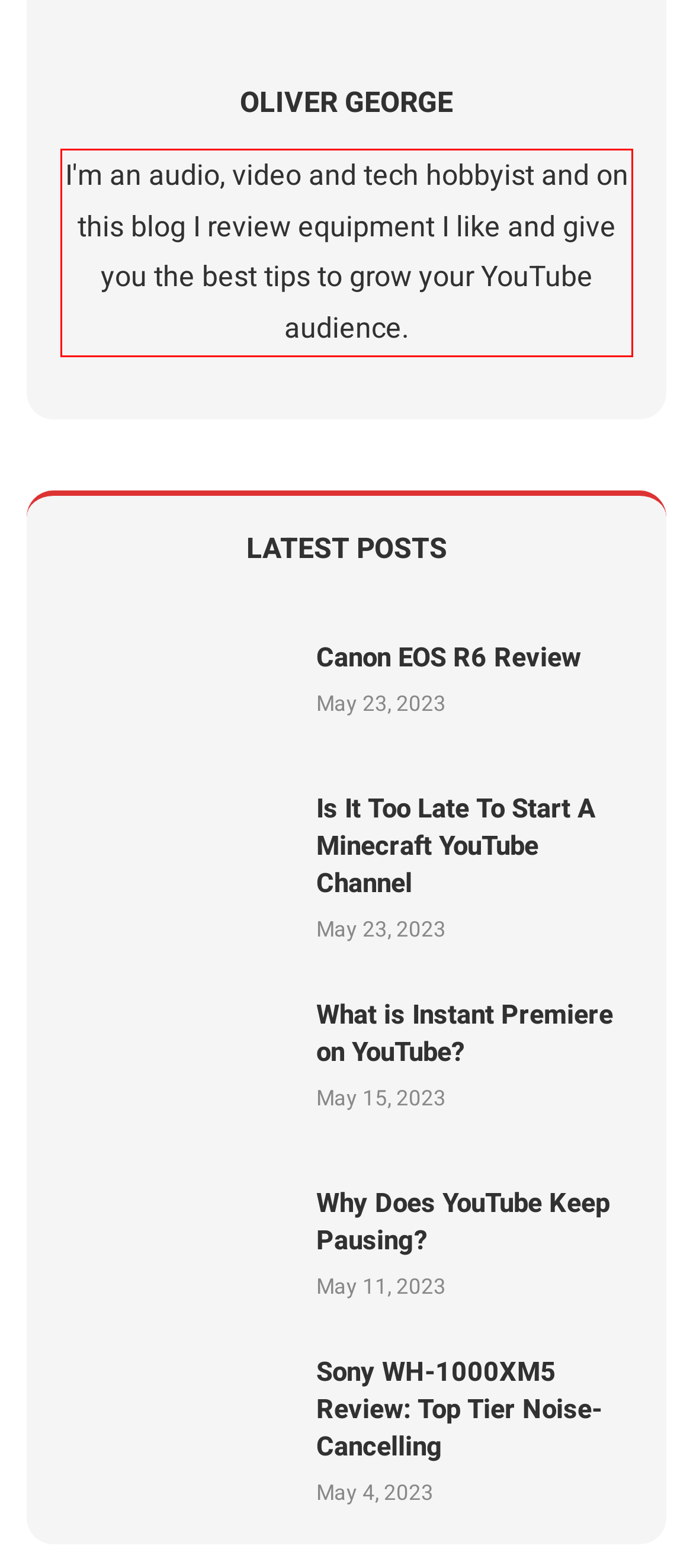Within the screenshot of the webpage, there is a red rectangle. Please recognize and generate the text content inside this red bounding box.

I'm an audio, video and tech hobbyist and on this blog I review equipment I like and give you the best tips to grow your YouTube audience.